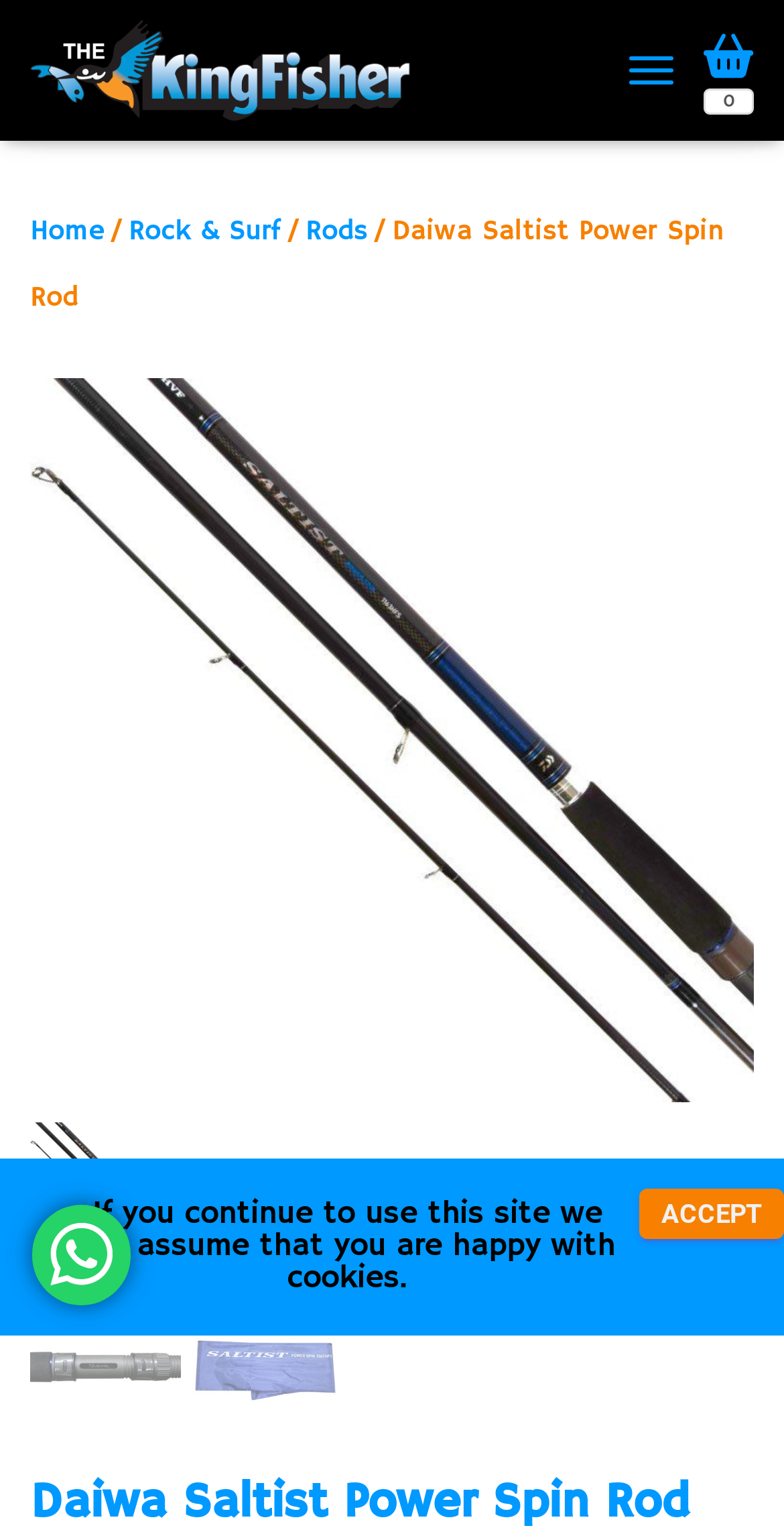Pinpoint the bounding box coordinates of the clickable area necessary to execute the following instruction: "Go to the home page". The coordinates should be given as four float numbers between 0 and 1, namely [left, top, right, bottom].

[0.038, 0.139, 0.133, 0.162]